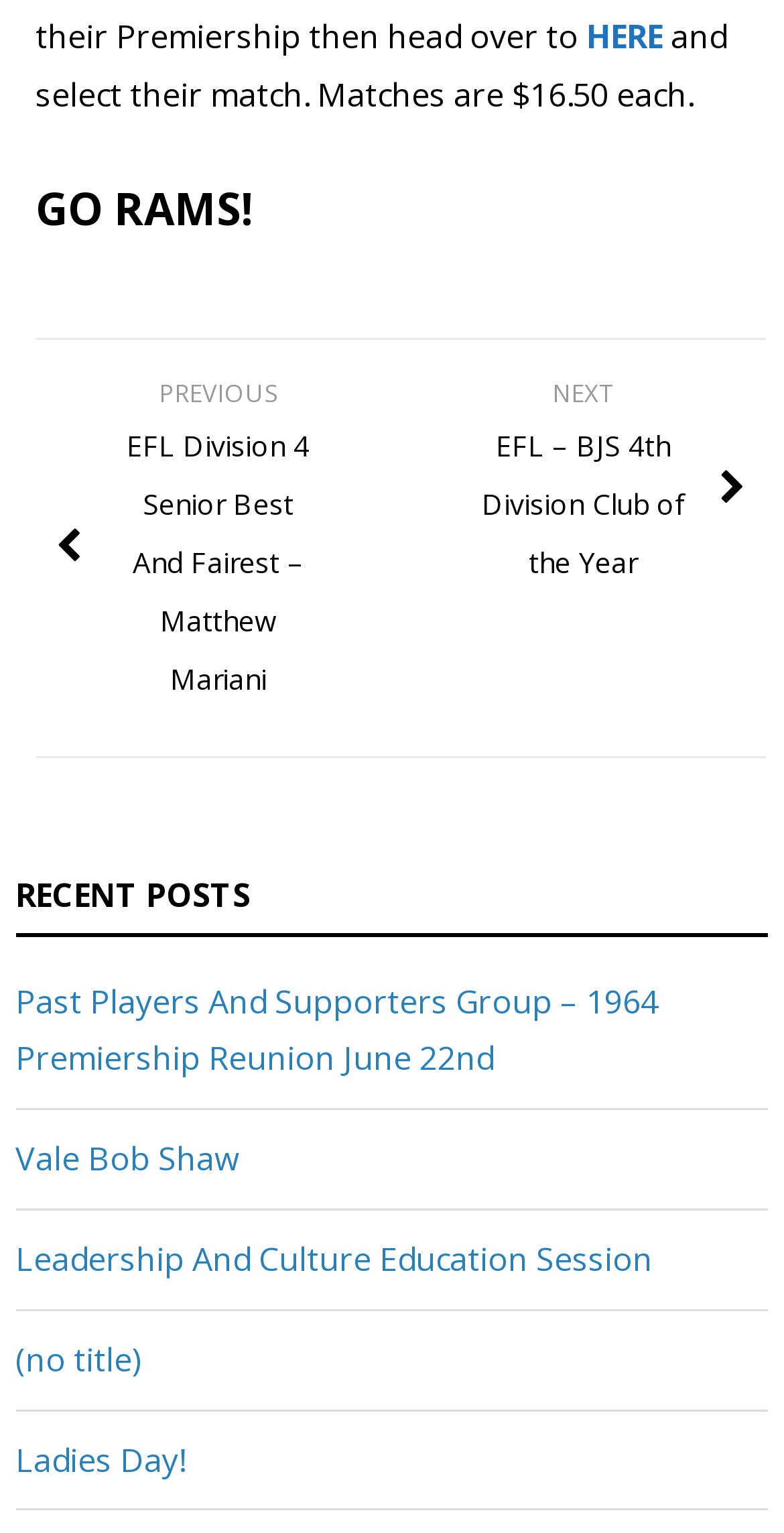Based on the element description Leadership And Culture Education Session, identify the bounding box of the UI element in the given webpage screenshot. The coordinates should be in the format (top-left x, top-left y, bottom-right x, bottom-right y) and must be between 0 and 1.

[0.02, 0.807, 0.833, 0.836]